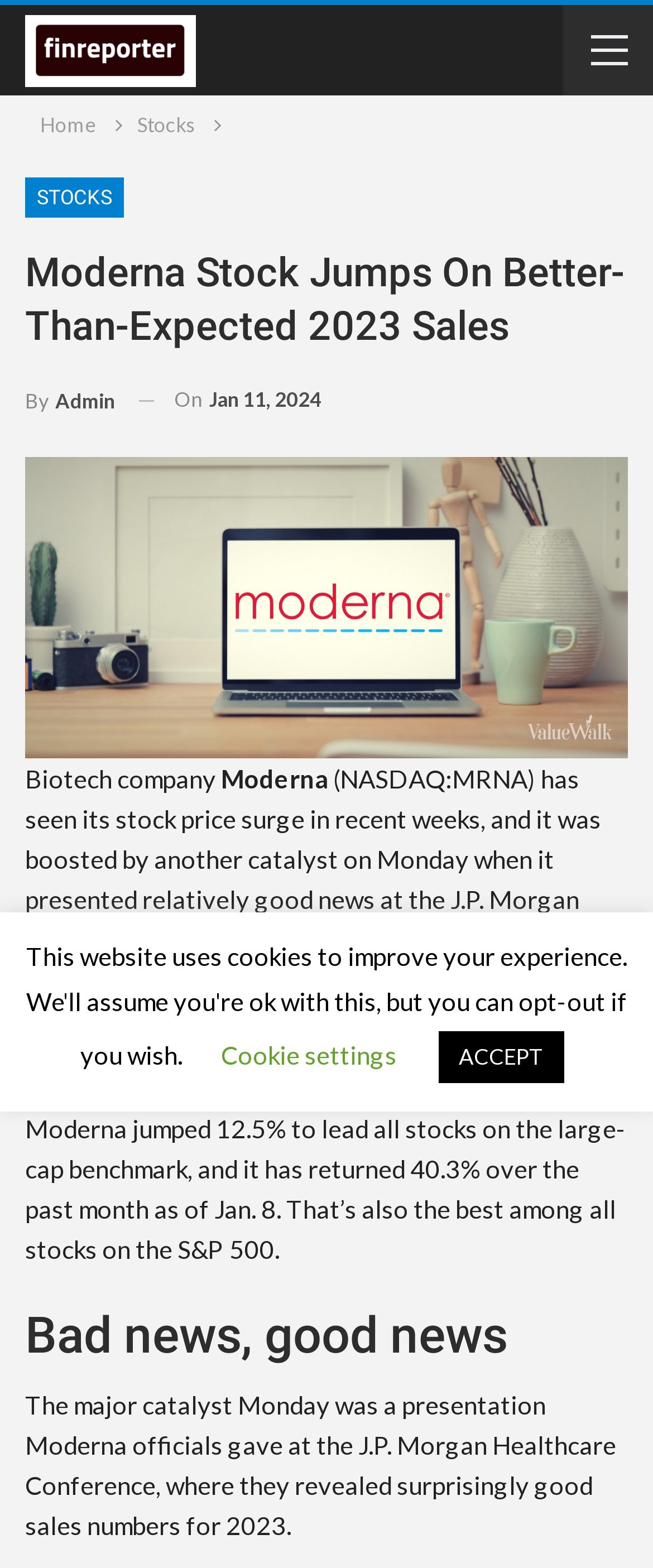Locate and extract the text of the main heading on the webpage.

Moderna Stock Jumps On Better-Than-Expected 2023 Sales